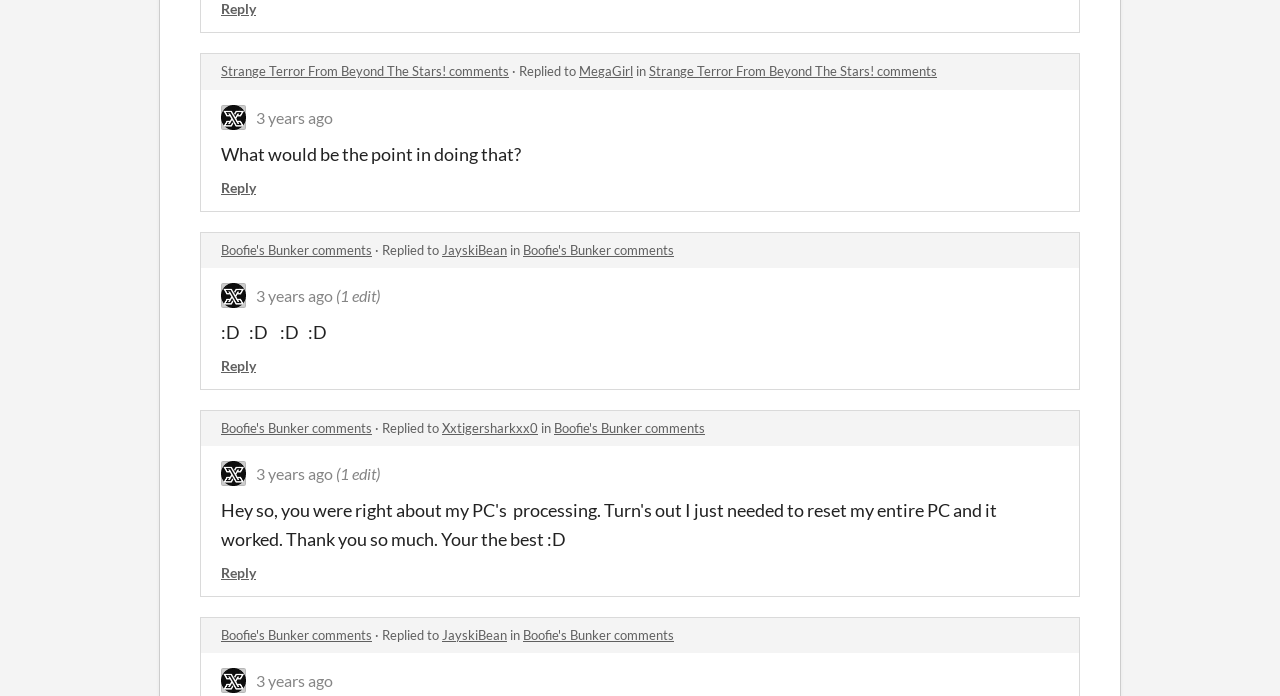Please determine the bounding box coordinates for the UI element described here. Use the format (top-left x, top-left y, bottom-right x, bottom-right y) with values bounded between 0 and 1: Understanding of Google Business Page

None